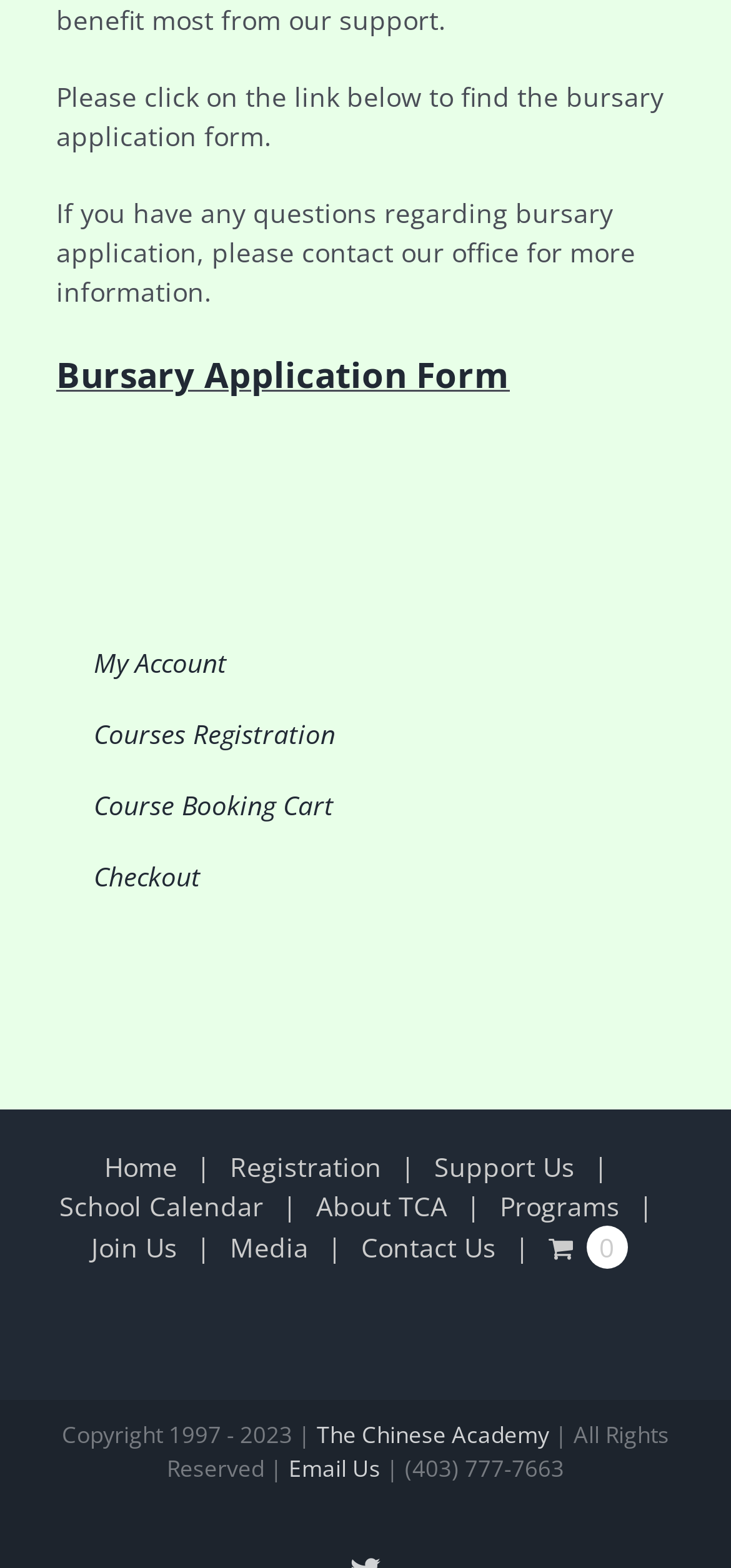Please predict the bounding box coordinates (top-left x, top-left y, bottom-right x, bottom-right y) for the UI element in the screenshot that fits the description: My Account

[0.077, 0.401, 0.921, 0.446]